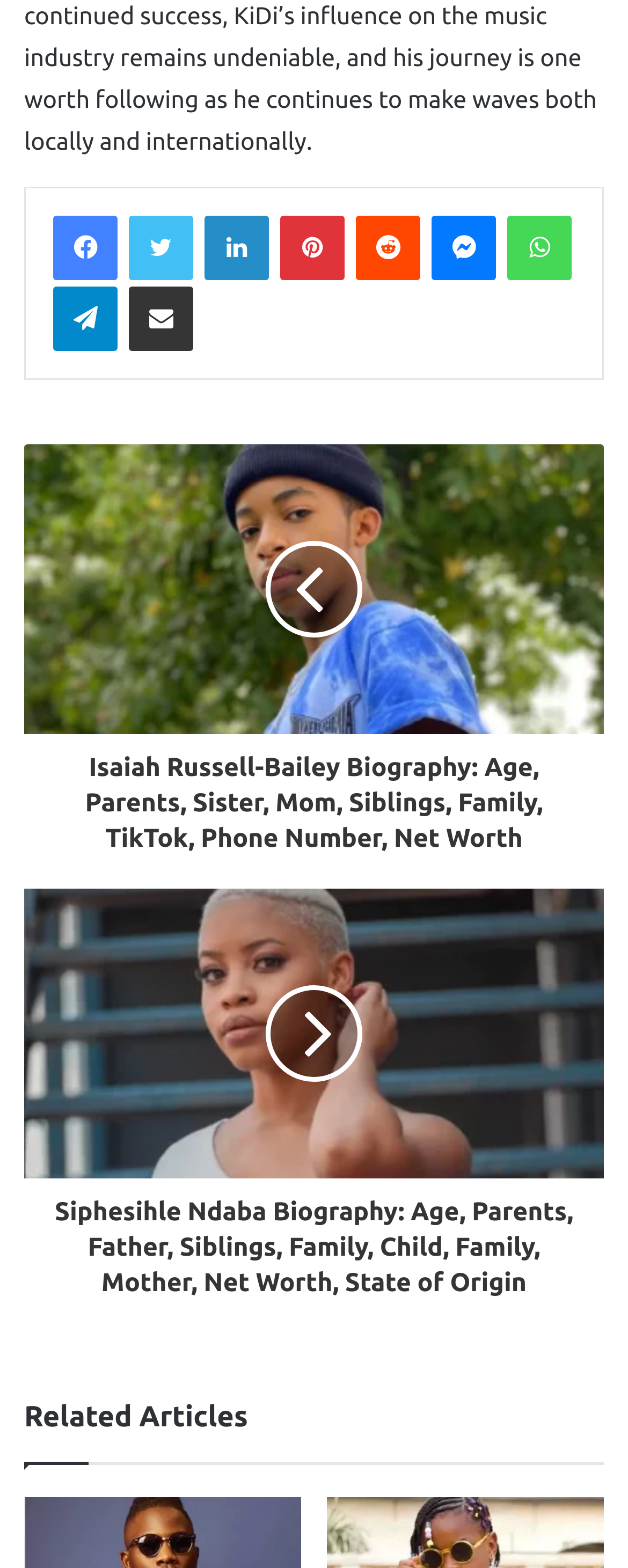Give a one-word or one-phrase response to the question:
How many biography links are present on the webpage?

2